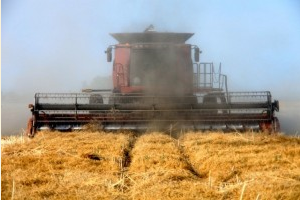Create an extensive and detailed description of the image.

The image depicts a powerful combine harvester in action, diligently working through a field of harvested canola. As it processes the crop, a cloud of dust and chaff rises, creating a sense of motion and urgency. This equipment is essential for efficiently collecting canola seeds, which are later cleaned and crushed to extract oil, a process carried out at the on-site food grade production plant at Madison Ranches. The canola oil produced is not only known for its quality but has also evolved into various flavors, showcasing the ingenuity of family farming traditions in Oregon. The scene captures the intersection of agriculture and technology, illustrating the hard work and dedication behind the festive canola oil product enjoyed by many.